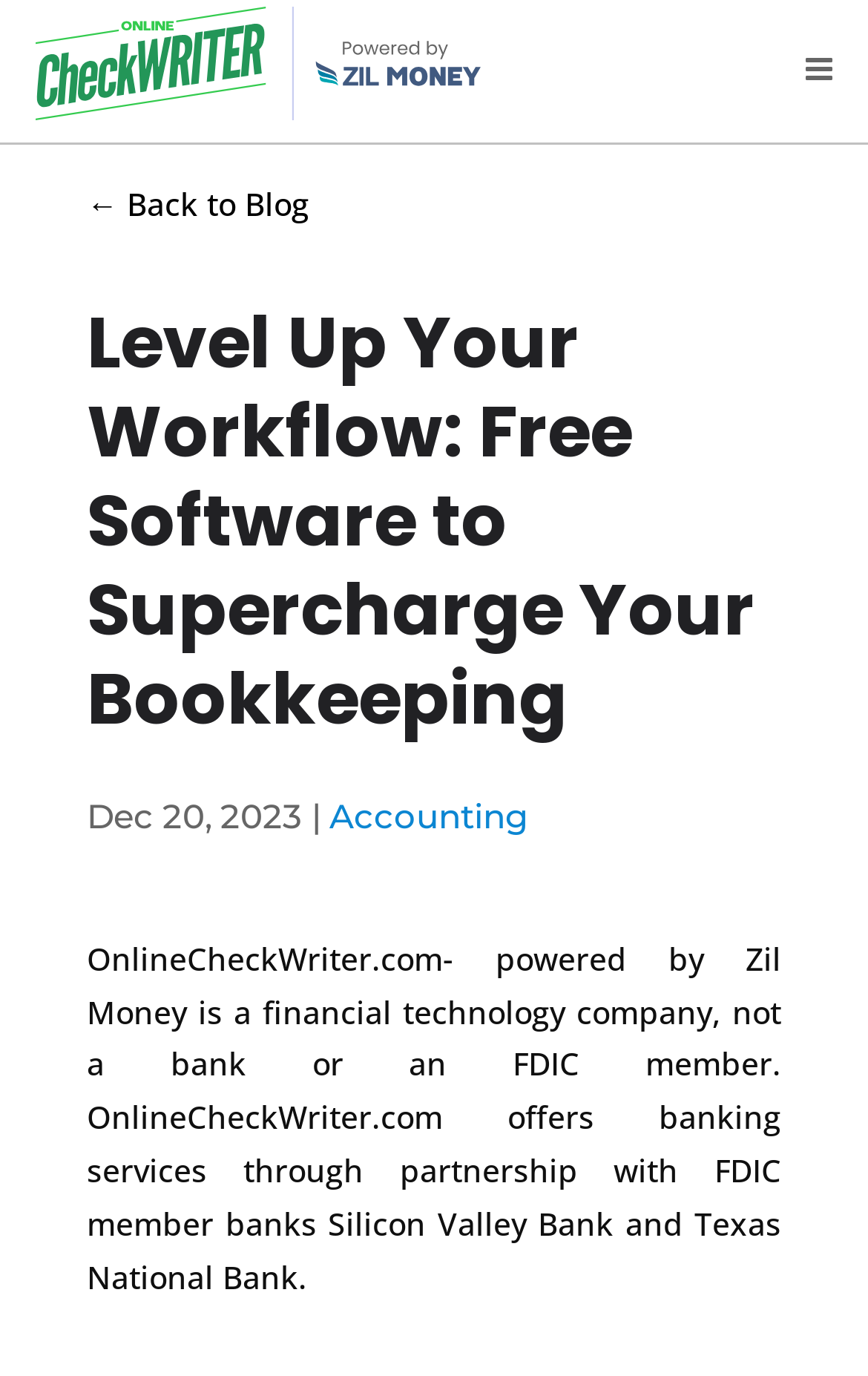What is the category of the blog post?
Examine the image and give a concise answer in one word or a short phrase.

Accounting